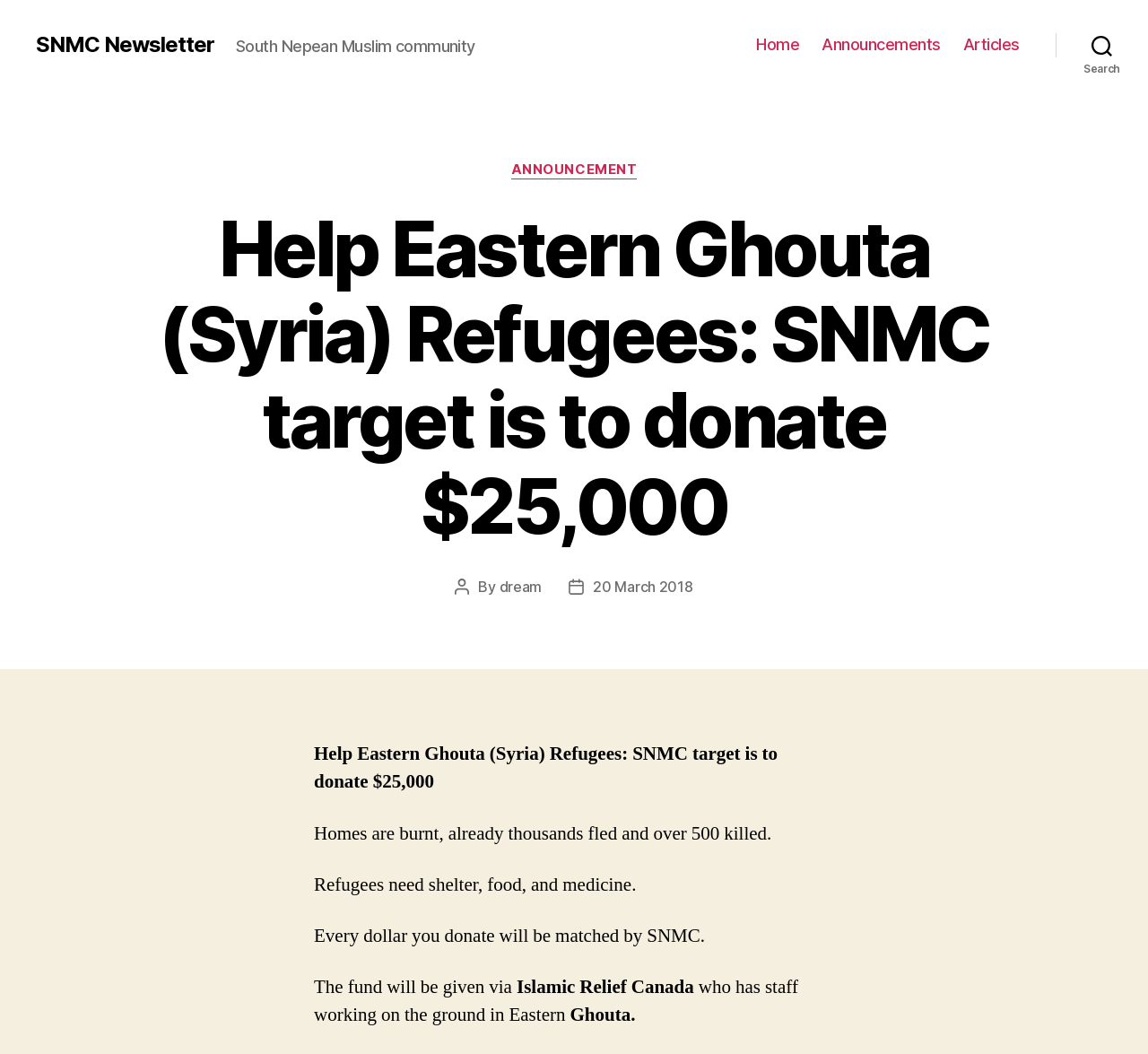Answer the following query concisely with a single word or phrase:
What will happen to every donated dollar?

It will be matched by SNMC